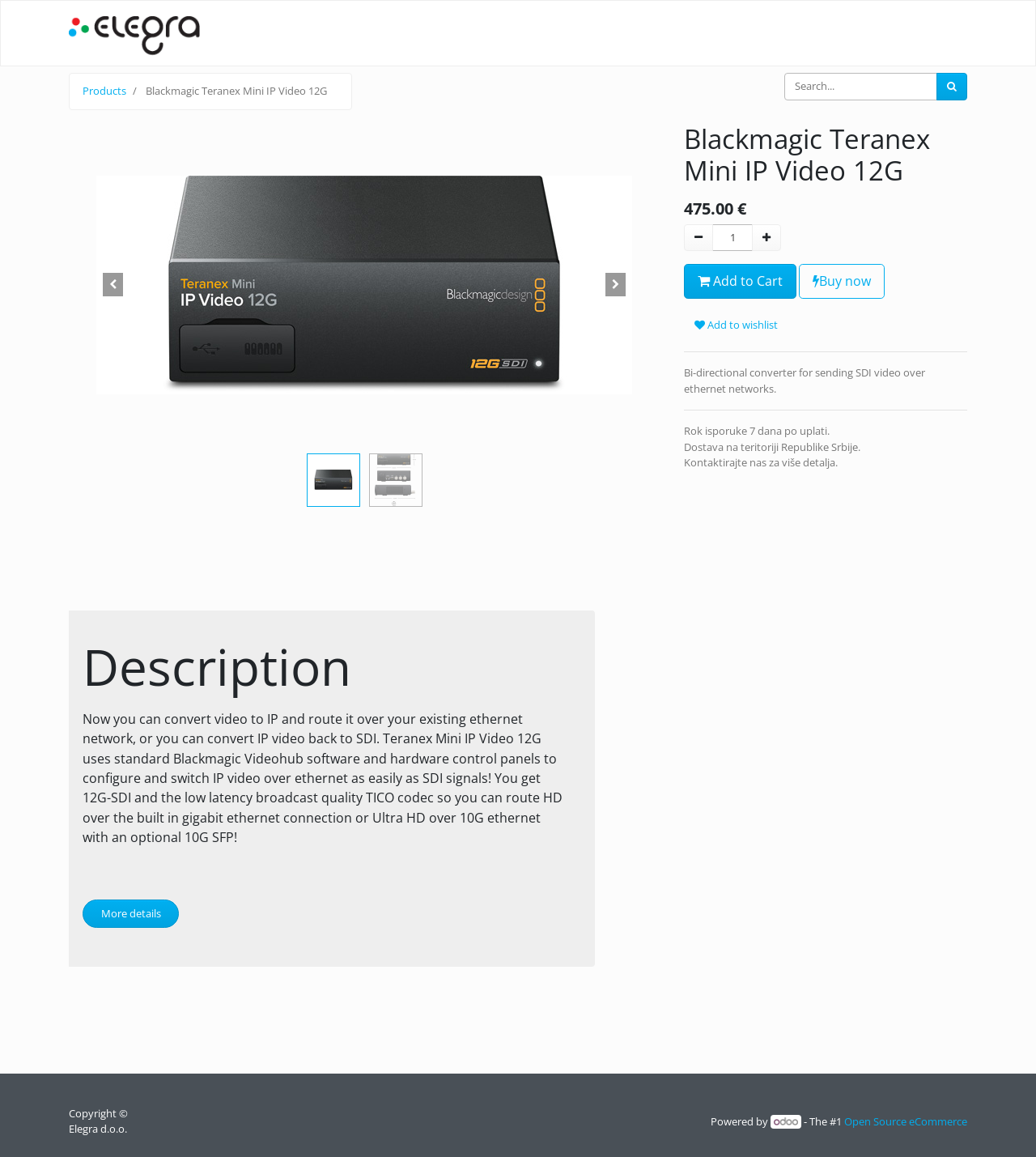Provide an in-depth description of the elements and layout of the webpage.

This webpage is about a product called Blackmagic Teranex Mini IP Video 12G. At the top left corner, there is a logo of "My Website" with a link to the homepage. Next to it, there is a navigation menu with links to "Home", "Shop", "Services", "About Us", and "Contact Us". On the top right corner, there is a "Sign in" link.

Below the navigation menu, there is a main content area. On the top left of this area, there is a link to "Products" and a heading with the product name "Blackmagic Teranex Mini IP Video 12G". Next to the heading, there is a search bar with a "Search" button.

Below the search bar, there is a large image of the product, with "Previous" and "Next" buttons on either side. There are also two smaller images of the product below the large image.

On the right side of the main content area, there is a section with a heading, price, and quantity controls. Below this section, there are buttons to "Add to Cart", "Buy now", and "Add to wishlist". There is also a short description of the product, which is a bi-directional converter for sending SDI video over ethernet networks.

Further down the page, there is a section with a heading "Description" and a long paragraph of text describing the product's features and capabilities. Below this section, there is a link to "More details".

At the bottom of the page, there is a footer area with copyright information, a link to "Odoo", and a phrase "The #1 Open Source eCommerce".